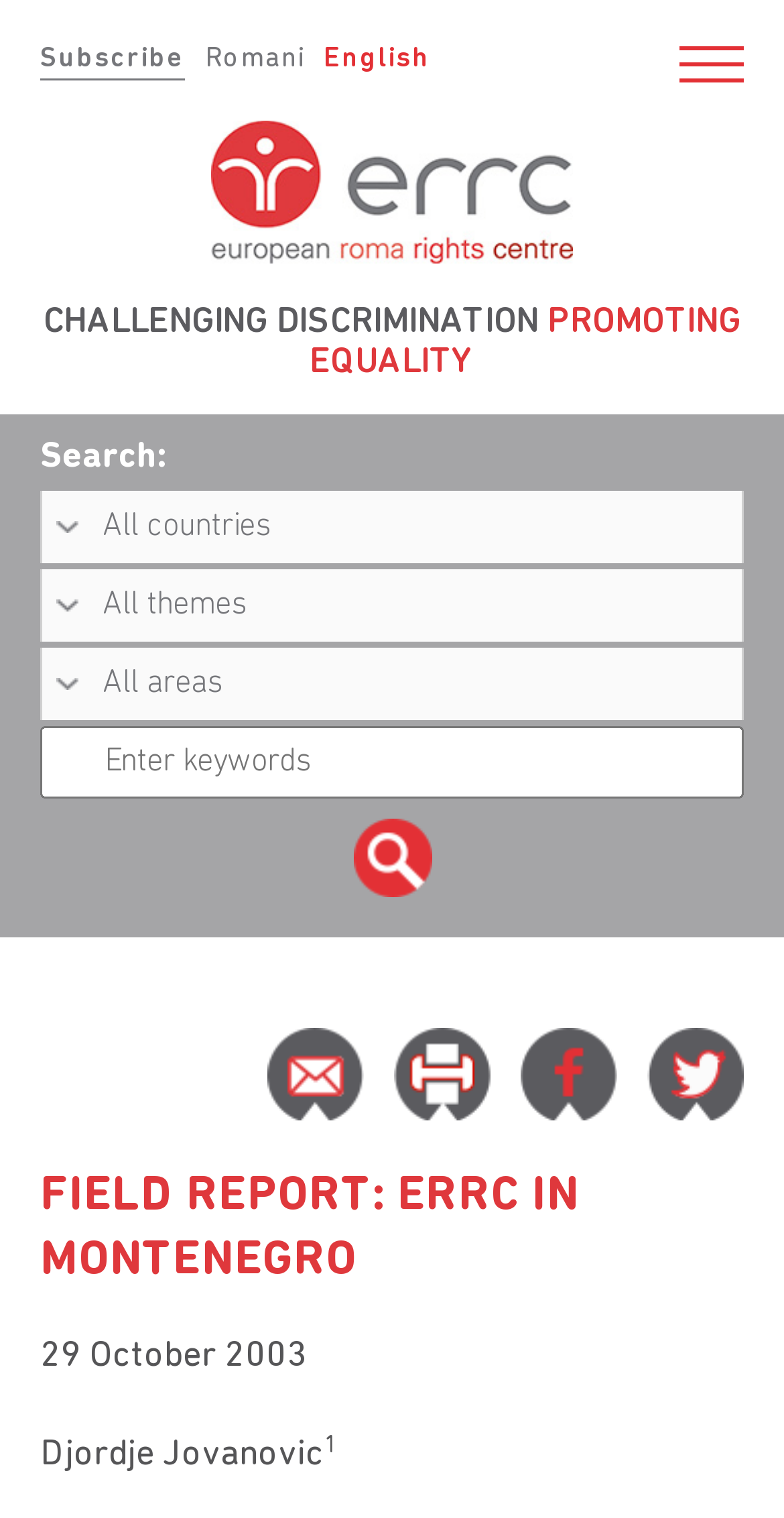Respond to the question below with a single word or phrase:
What is the purpose of the textbox?

Enter keywords